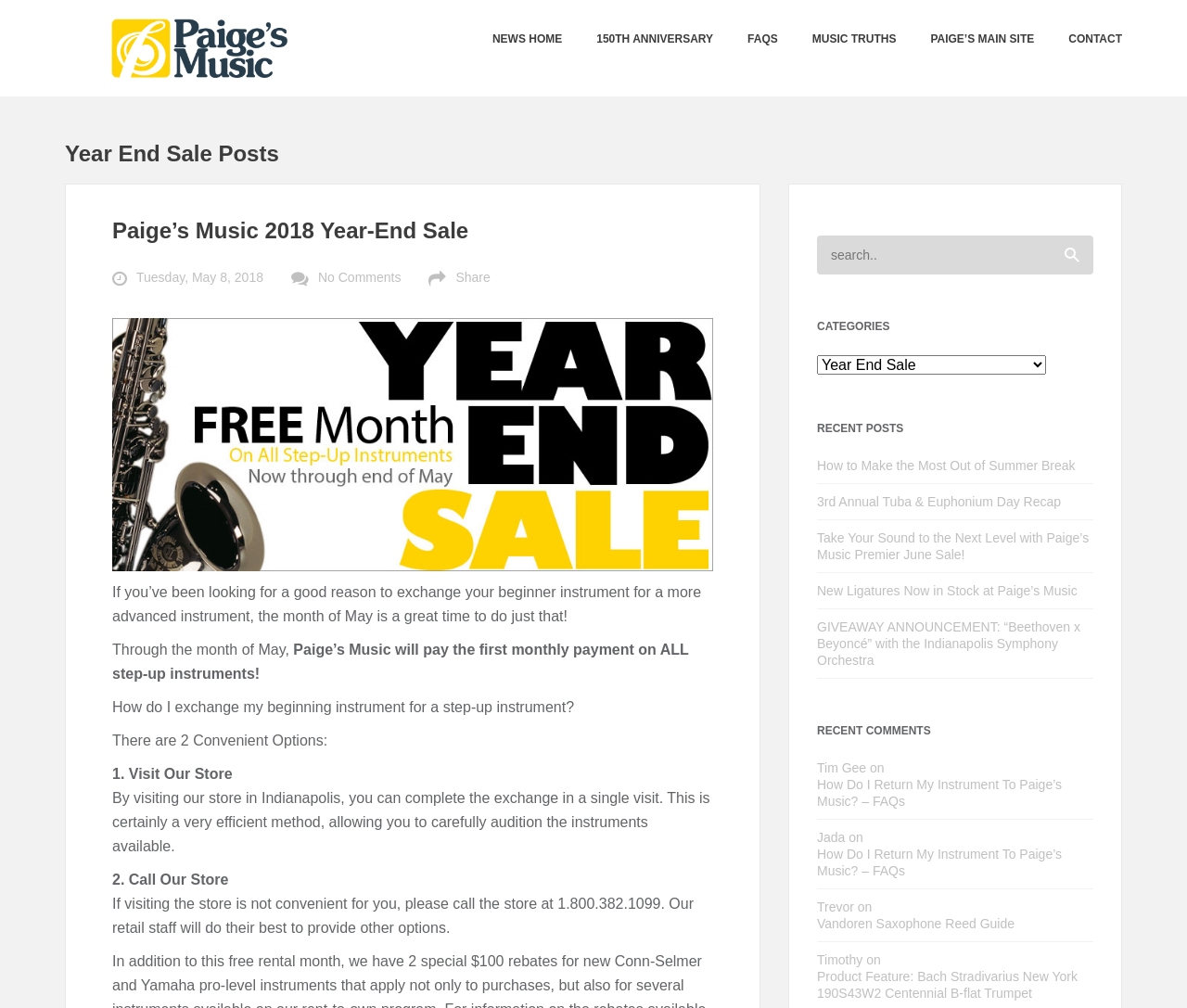Identify the bounding box coordinates of the clickable region to carry out the given instruction: "Check the recent post about How to Make the Most Out of Summer Break".

[0.688, 0.453, 0.921, 0.47]